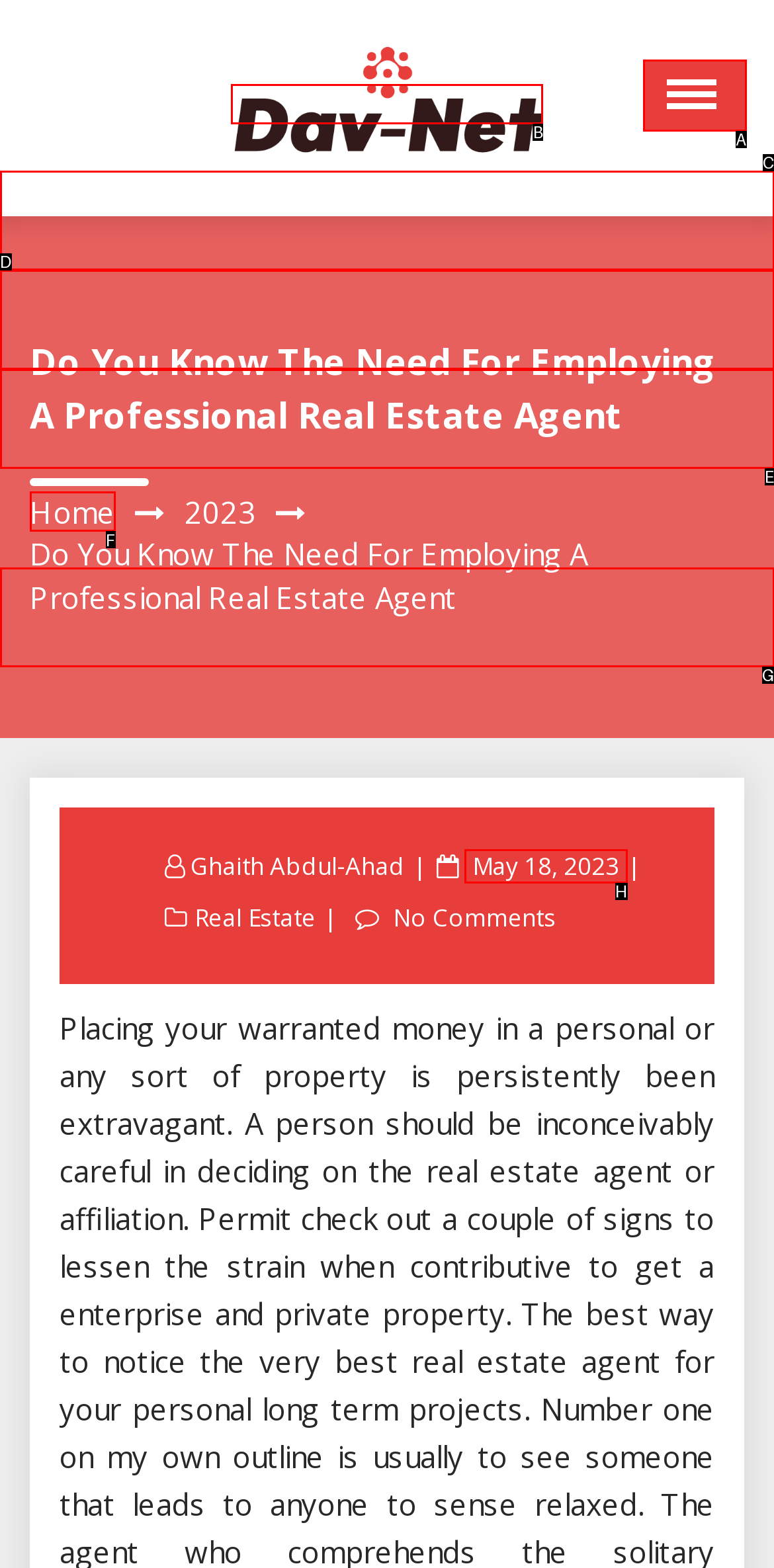Identify the option that corresponds to: May 18, 2023
Respond with the corresponding letter from the choices provided.

H